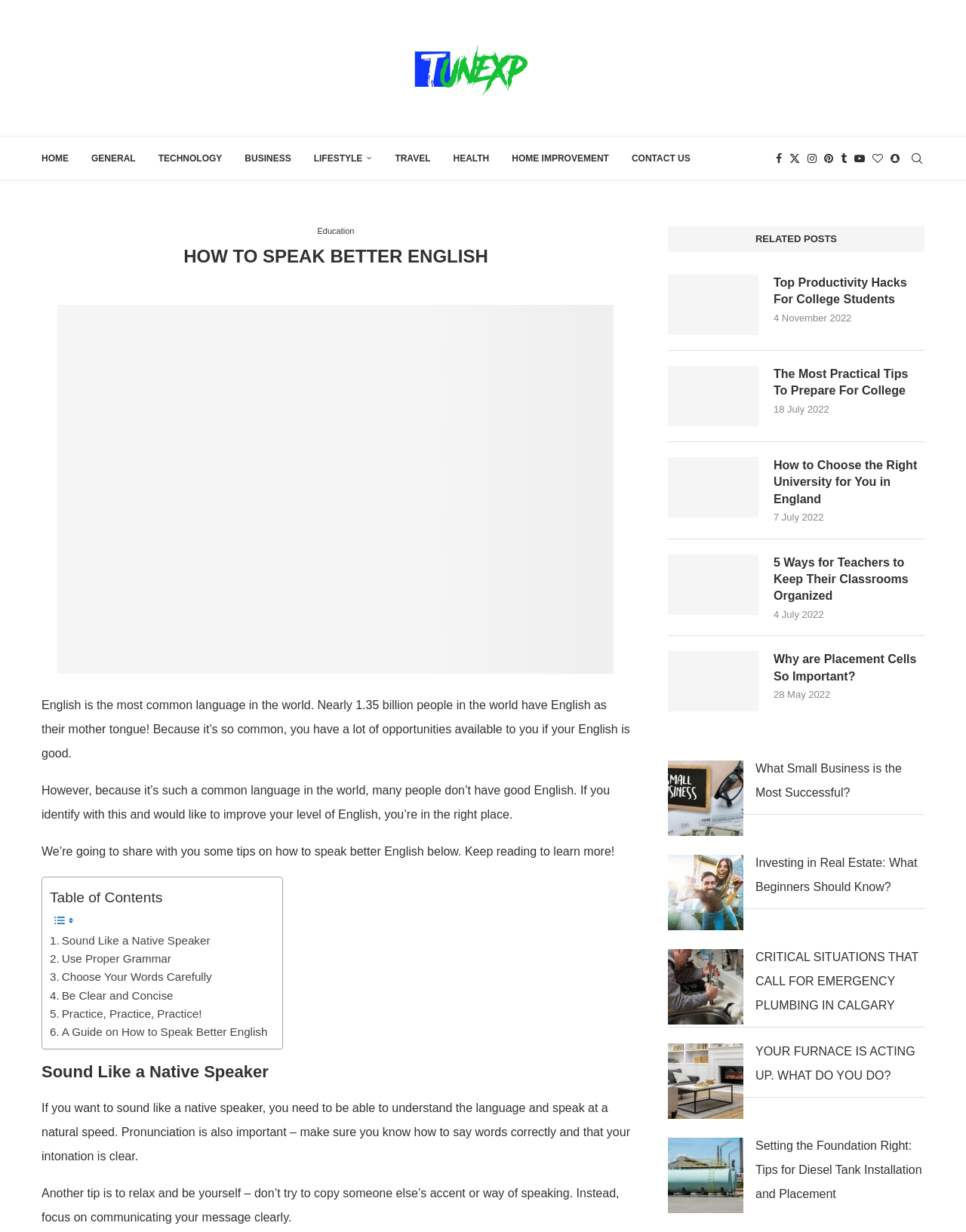Bounding box coordinates should be provided in the format (top-left x, top-left y, bottom-right x, bottom-right y) with all values between 0 and 1. Identify the bounding box for this UI element: Sound Like a Native Speaker

[0.052, 0.756, 0.218, 0.771]